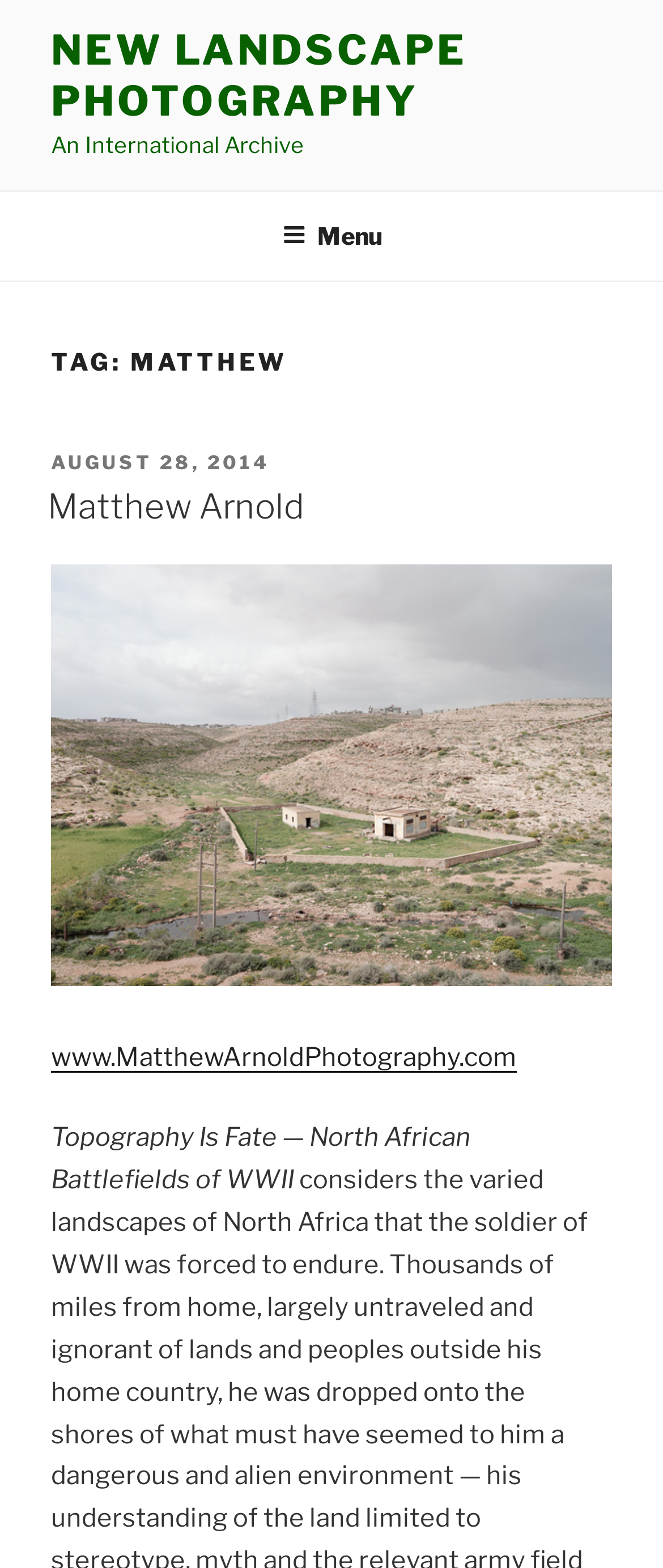Please give a concise answer to this question using a single word or phrase: 
What type of photography is featured on this page?

Landscape Photography